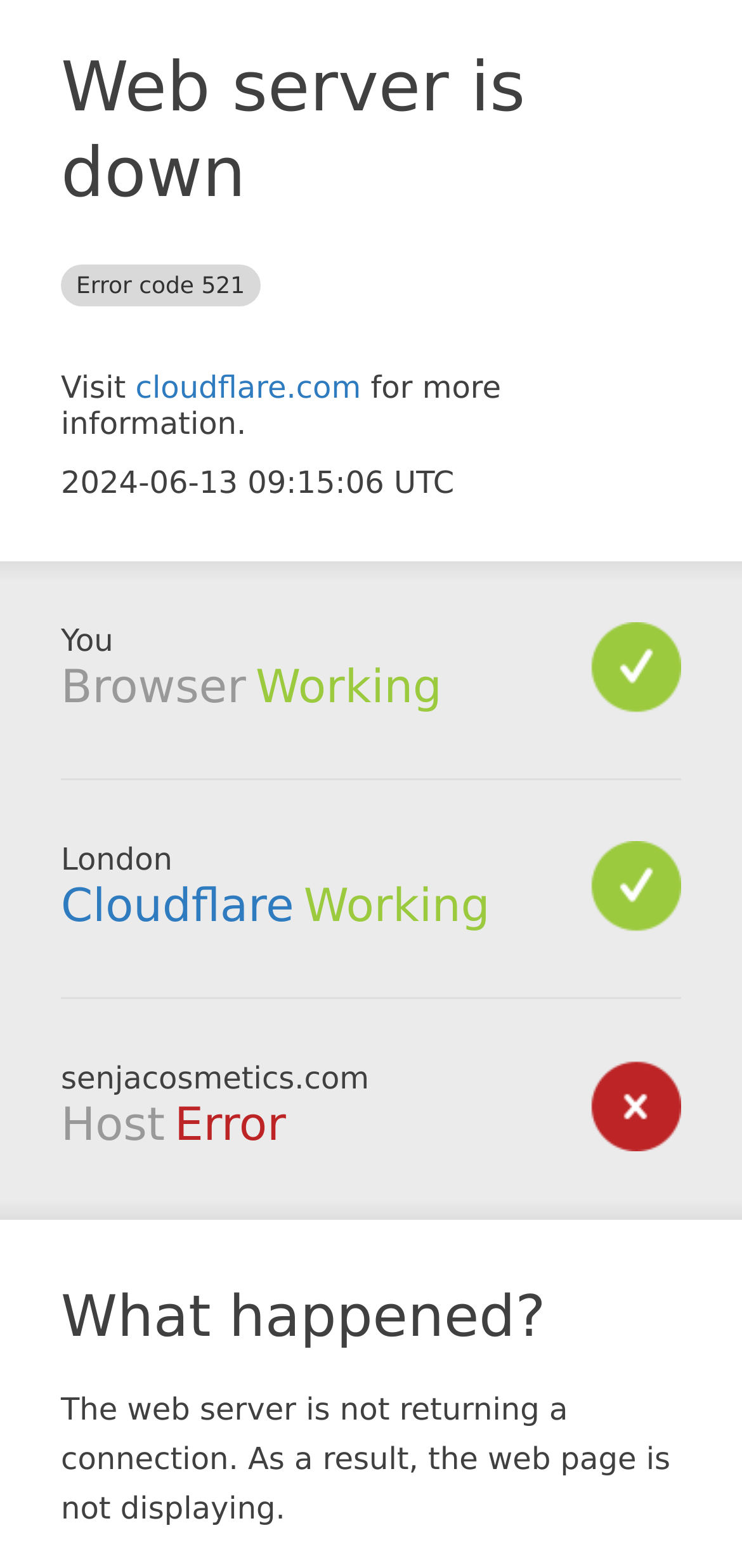Answer the question with a brief word or phrase:
What is the reason for the webpage not displaying?

The web server is not returning a connection